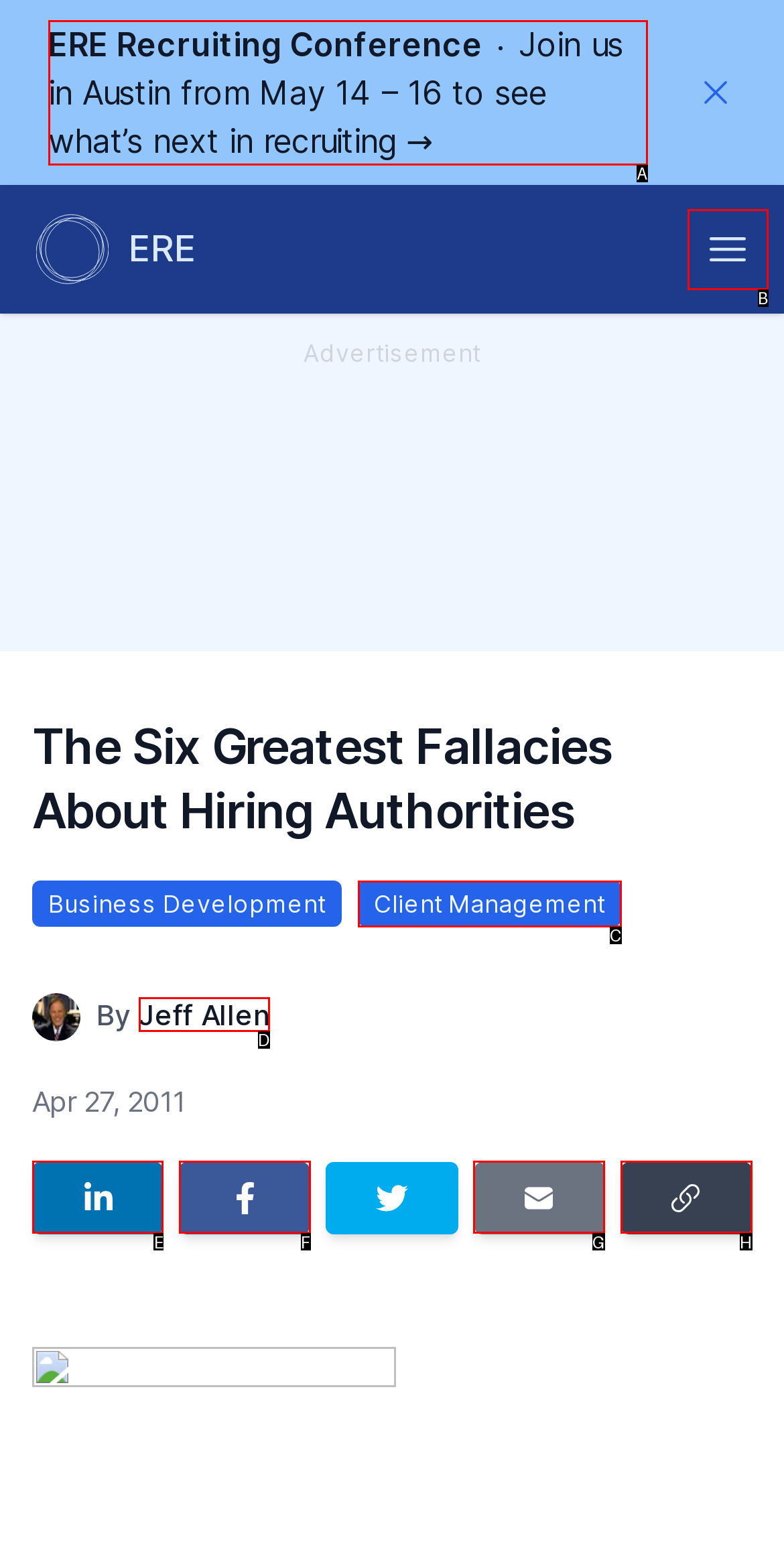Choose the UI element that best aligns with the description: parent_node: Copied! aria-label="Share on LinkedIn"
Respond with the letter of the chosen option directly.

E